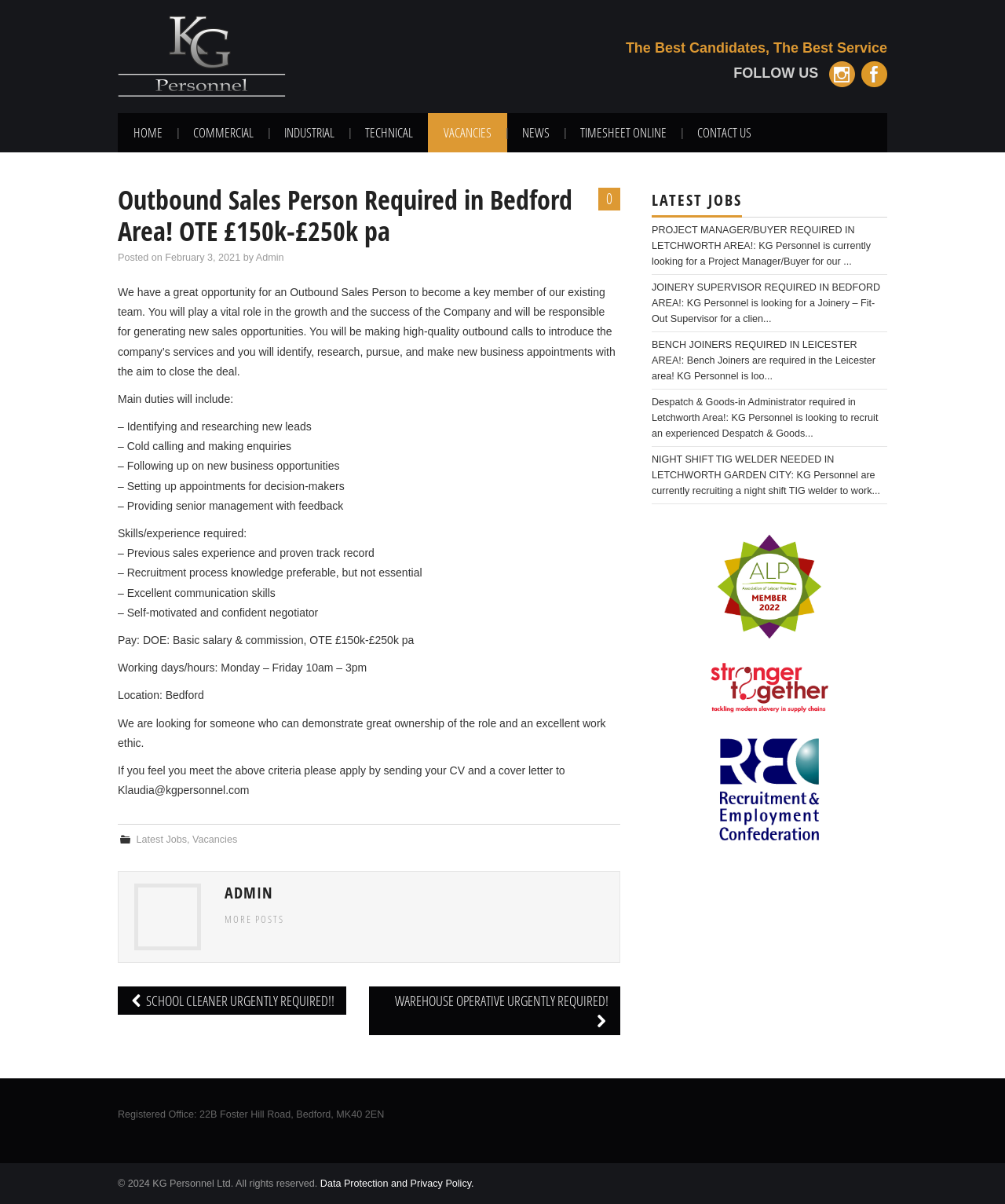What is the company name of the recruiter?
Can you give a detailed and elaborate answer to the question?

I found the company name by looking at the top-left corner of the webpage, where it says 'KG Personnel Ltd' in a logo format, and also in the footer section where it mentions 'Registered Office: 22B Foster Hill Road, Bedford, MK40 2EN' and '© 2024 KG Personnel Ltd. All rights reserved.'